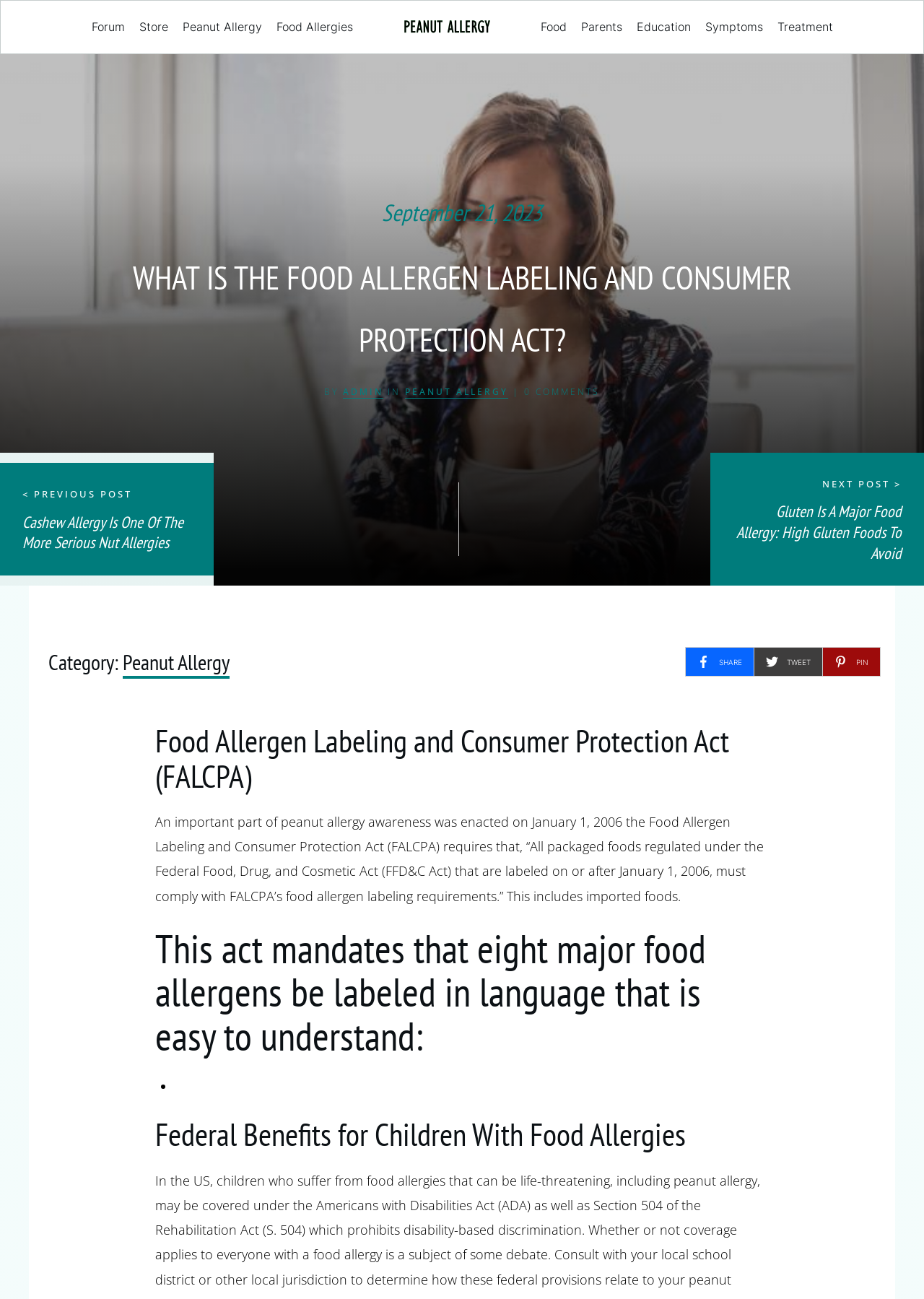Who is the author of the post?
Please provide a single word or phrase based on the screenshot.

ADMIN